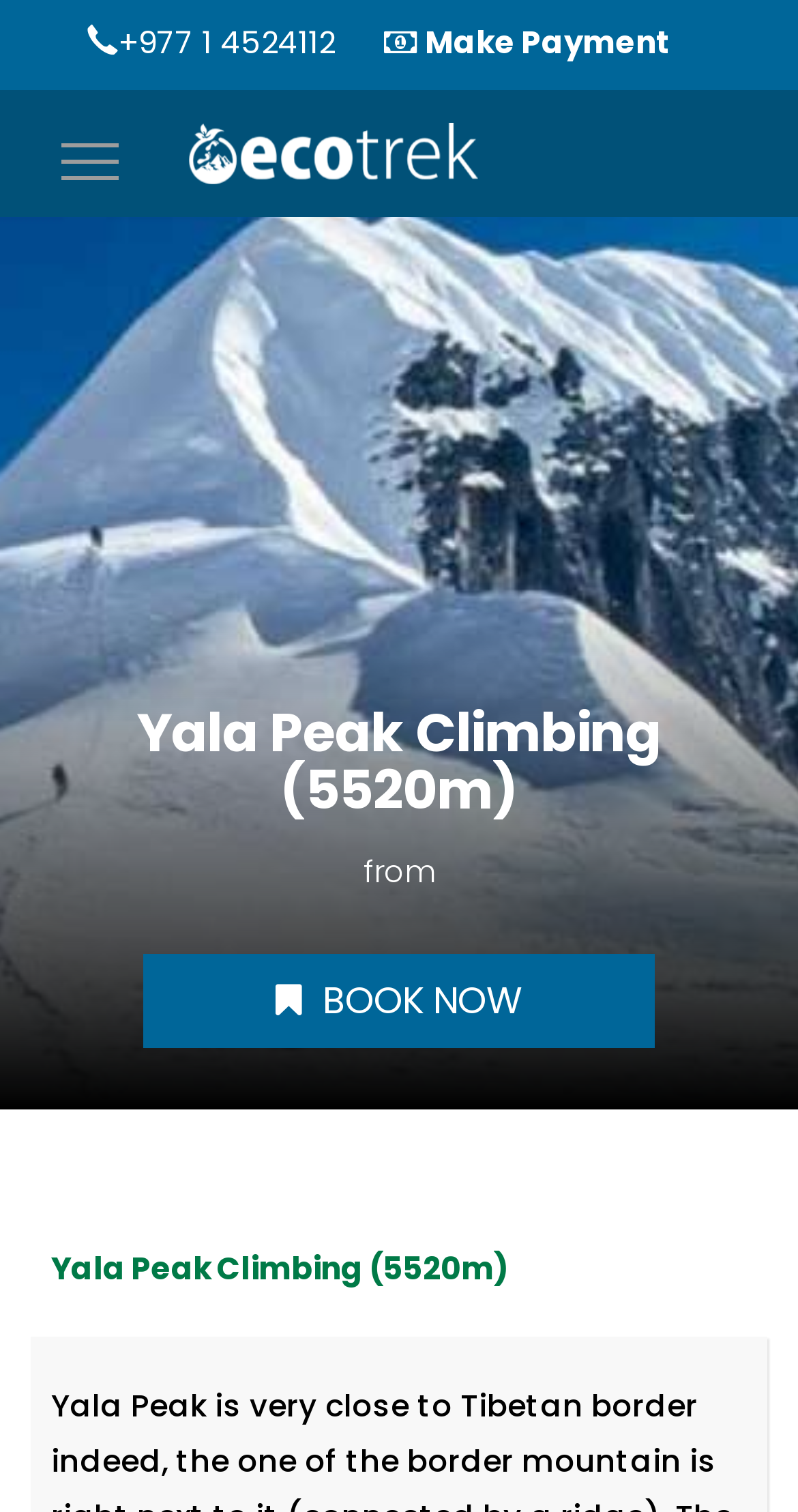Find the bounding box coordinates corresponding to the UI element with the description: "Toggle navigation". The coordinates should be formatted as [left, top, right, bottom], with values as floats between 0 and 1.

[0.051, 0.081, 0.174, 0.132]